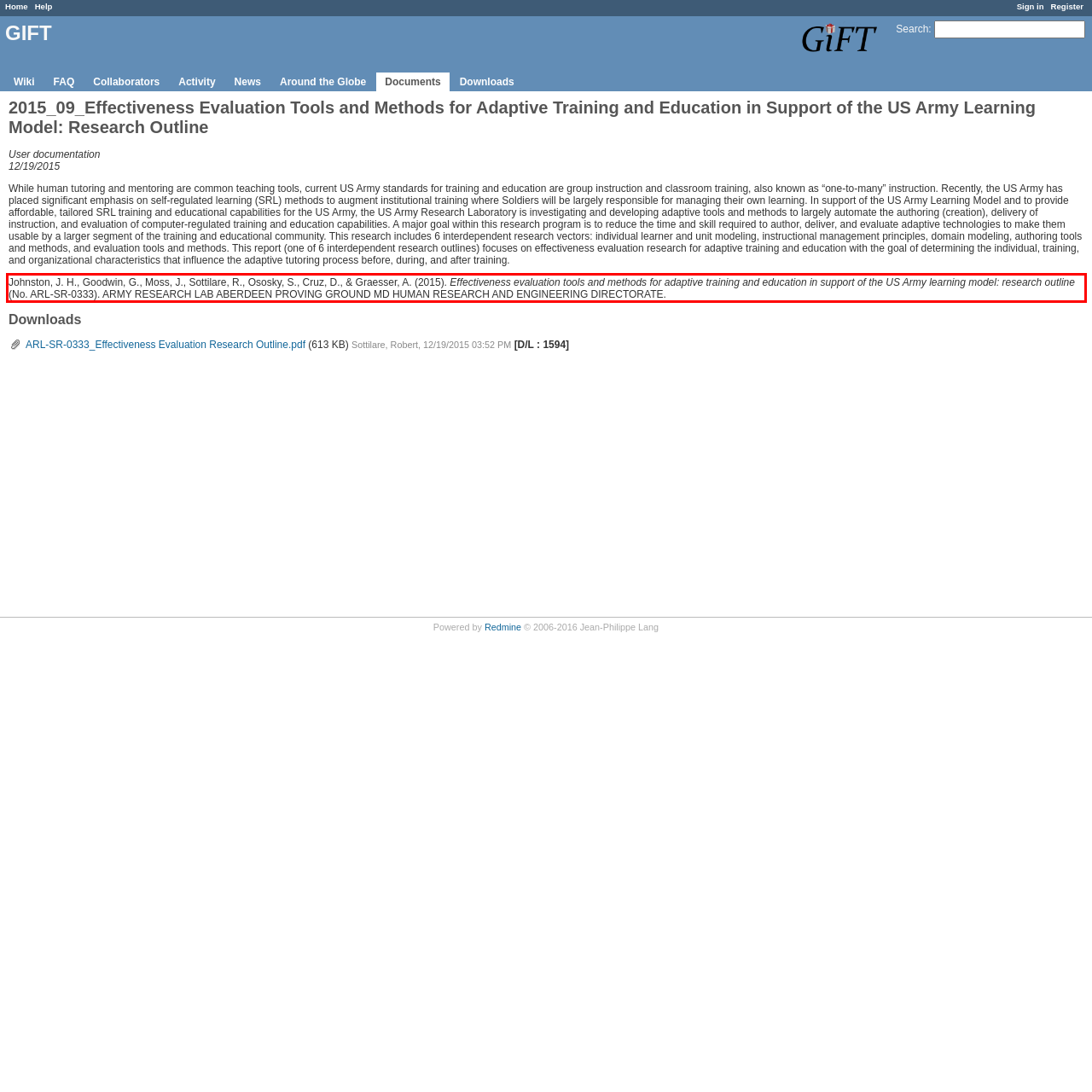Please perform OCR on the UI element surrounded by the red bounding box in the given webpage screenshot and extract its text content.

Johnston, J. H., Goodwin, G., Moss, J., Sottilare, R., Ososky, S., Cruz, D., & Graesser, A. (2015). Effectiveness evaluation tools and methods for adaptive training and education in support of the US Army learning model: research outline (No. ARL-SR-0333). ARMY RESEARCH LAB ABERDEEN PROVING GROUND MD HUMAN RESEARCH AND ENGINEERING DIRECTORATE.